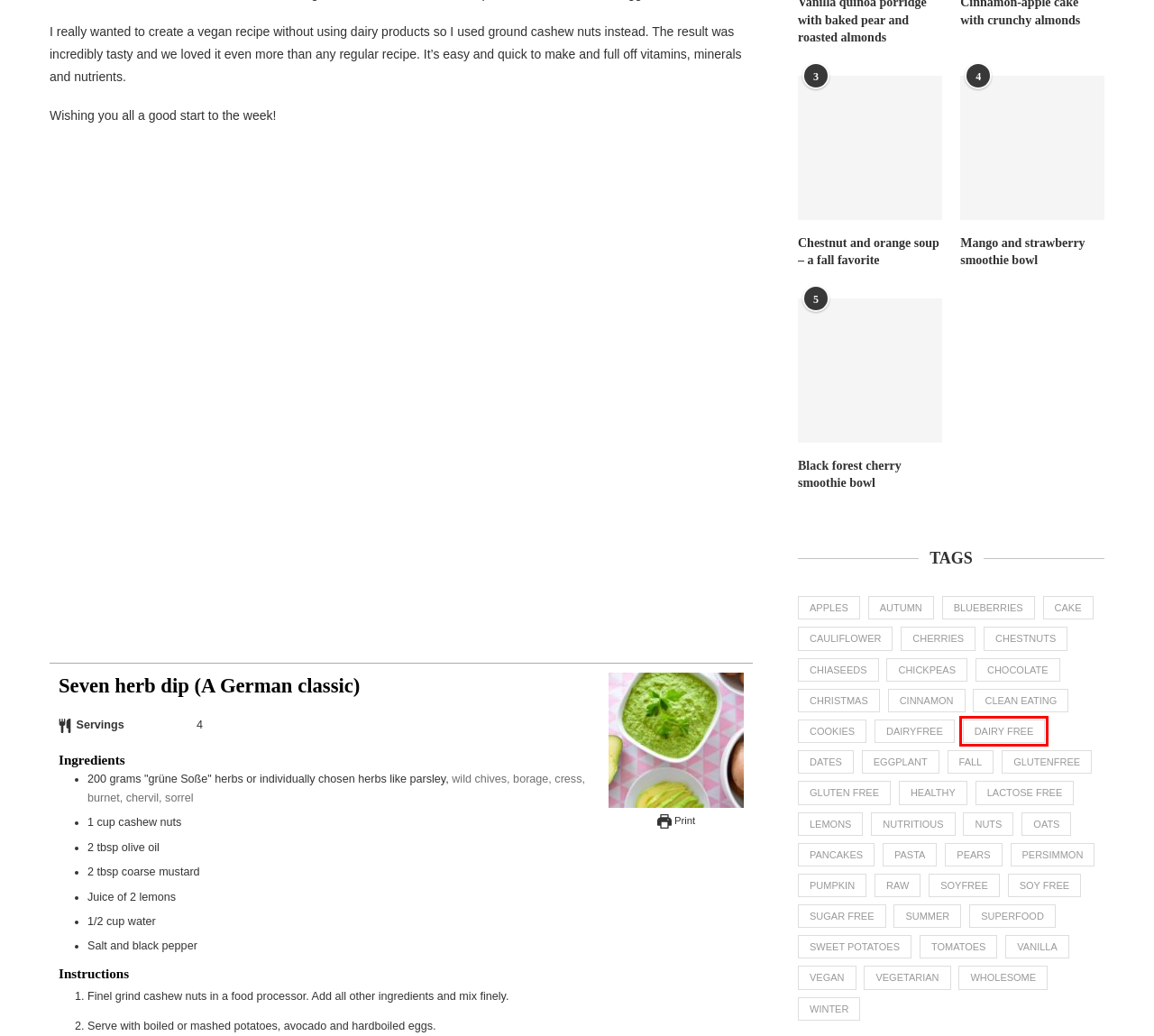A screenshot of a webpage is given with a red bounding box around a UI element. Choose the description that best matches the new webpage shown after clicking the element within the red bounding box. Here are the candidates:
A. dairy free | Lotustörtchen
B. pasta | Lotustörtchen
C. Christmas | Lotustörtchen
D. nutritious | Lotustörtchen
E. pears | Lotustörtchen
F. cherries | Lotustörtchen
G. blueberries | Lotustörtchen
H. pancakes | Lotustörtchen

A